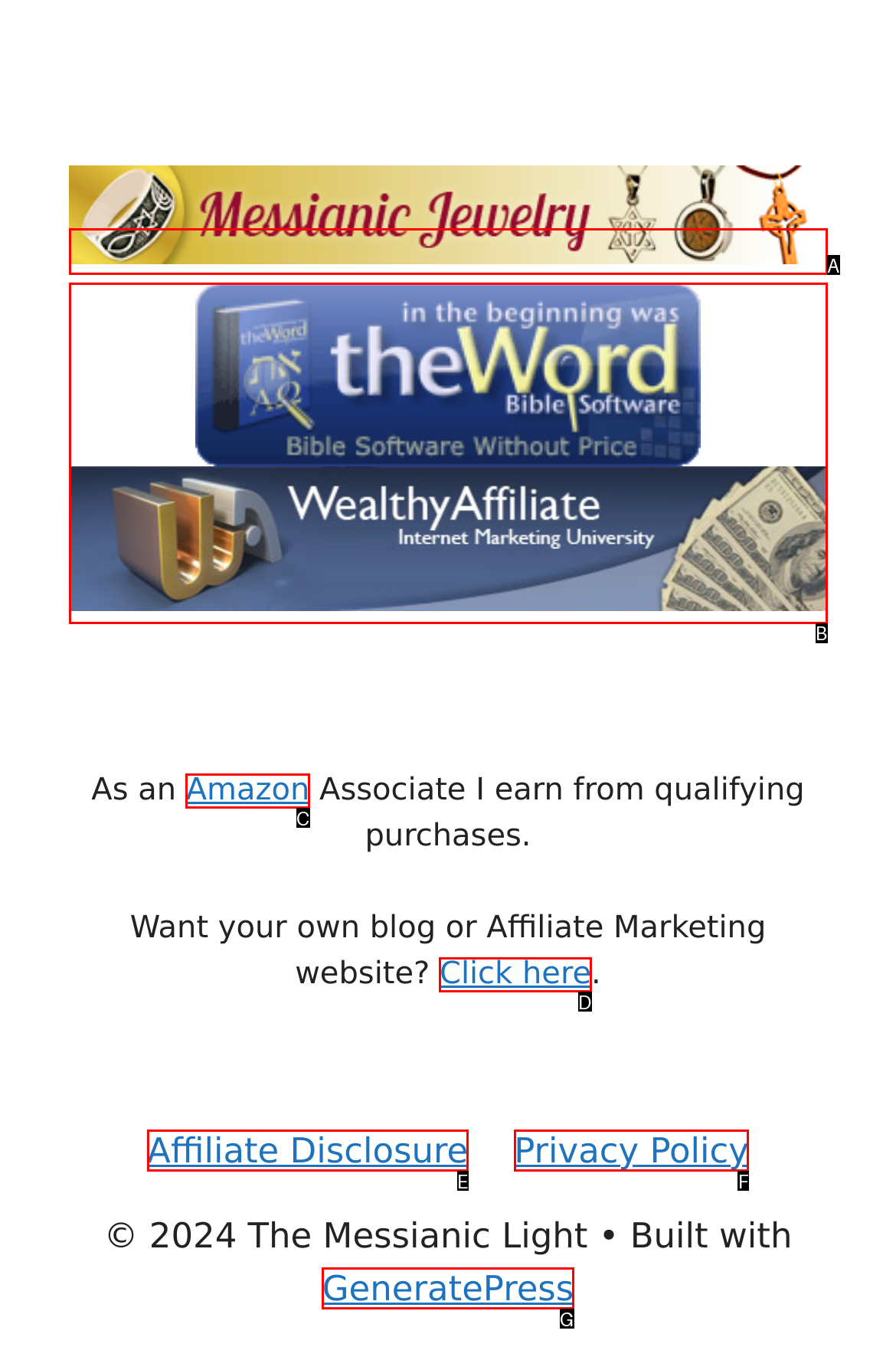Choose the option that aligns with the description: GeneratePress
Respond with the letter of the chosen option directly.

G